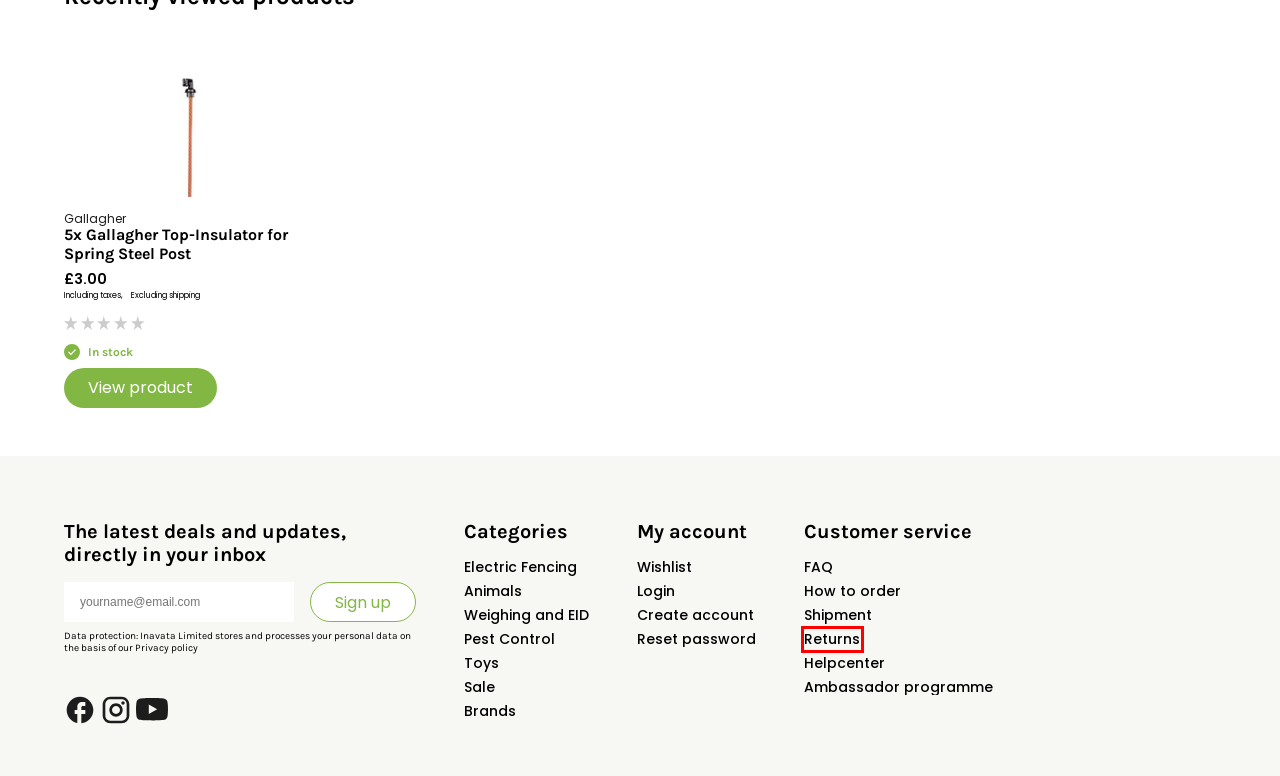Review the screenshot of a webpage which includes a red bounding box around an element. Select the description that best fits the new webpage once the element in the bounding box is clicked. Here are the candidates:
A. Brands
B. Electric Fence Online | Returns
C. Create an account
D. Electric Fence Online Ambassador programme | Sign up here!
E. How to order?
F. Electric Fence Online | Privacy Policy
G. Forgot your password?
H. Electric Fence Online | Shipment

B